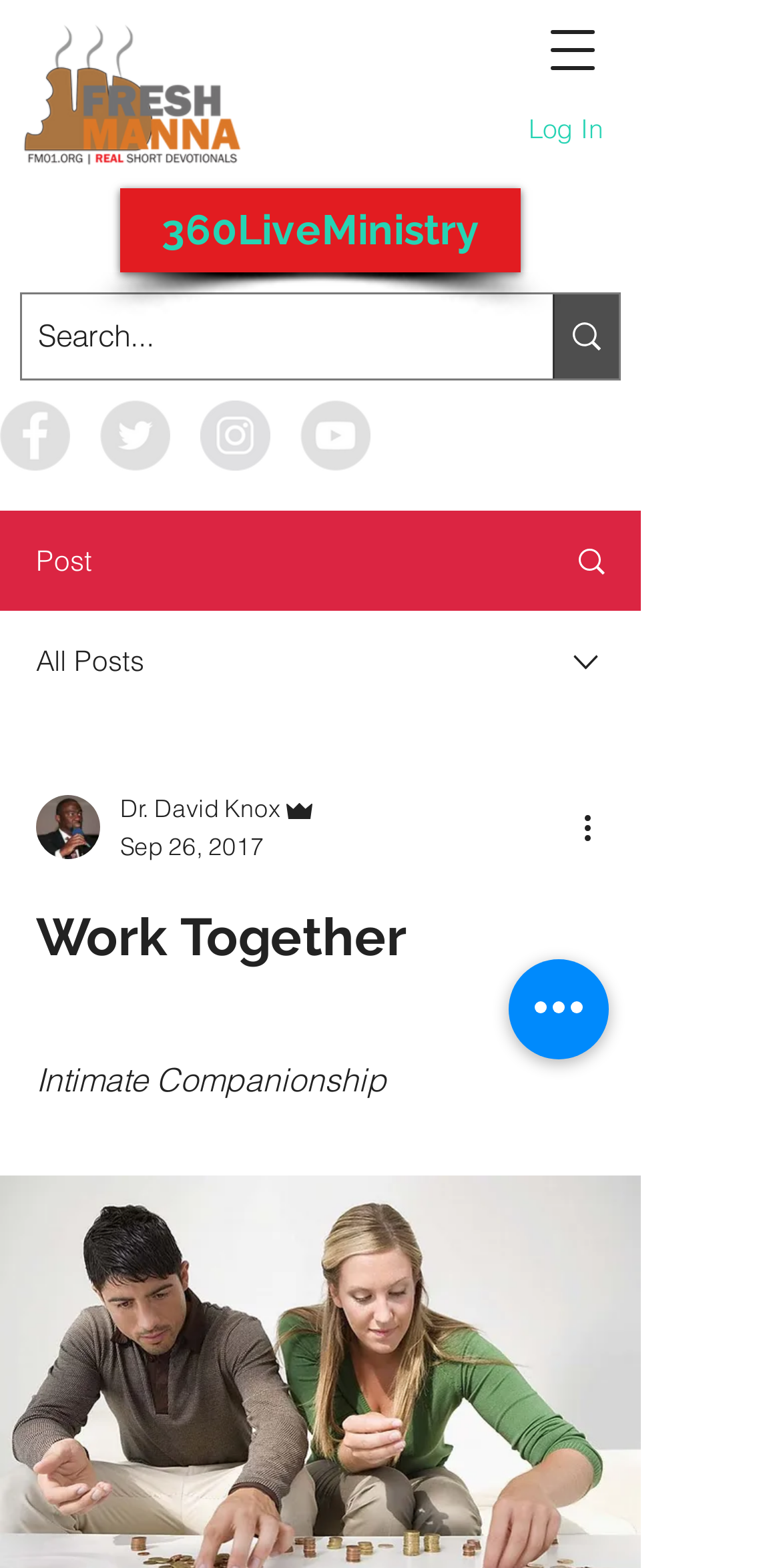Please specify the bounding box coordinates of the clickable region necessary for completing the following instruction: "View more actions". The coordinates must consist of four float numbers between 0 and 1, i.e., [left, top, right, bottom].

[0.738, 0.512, 0.8, 0.543]